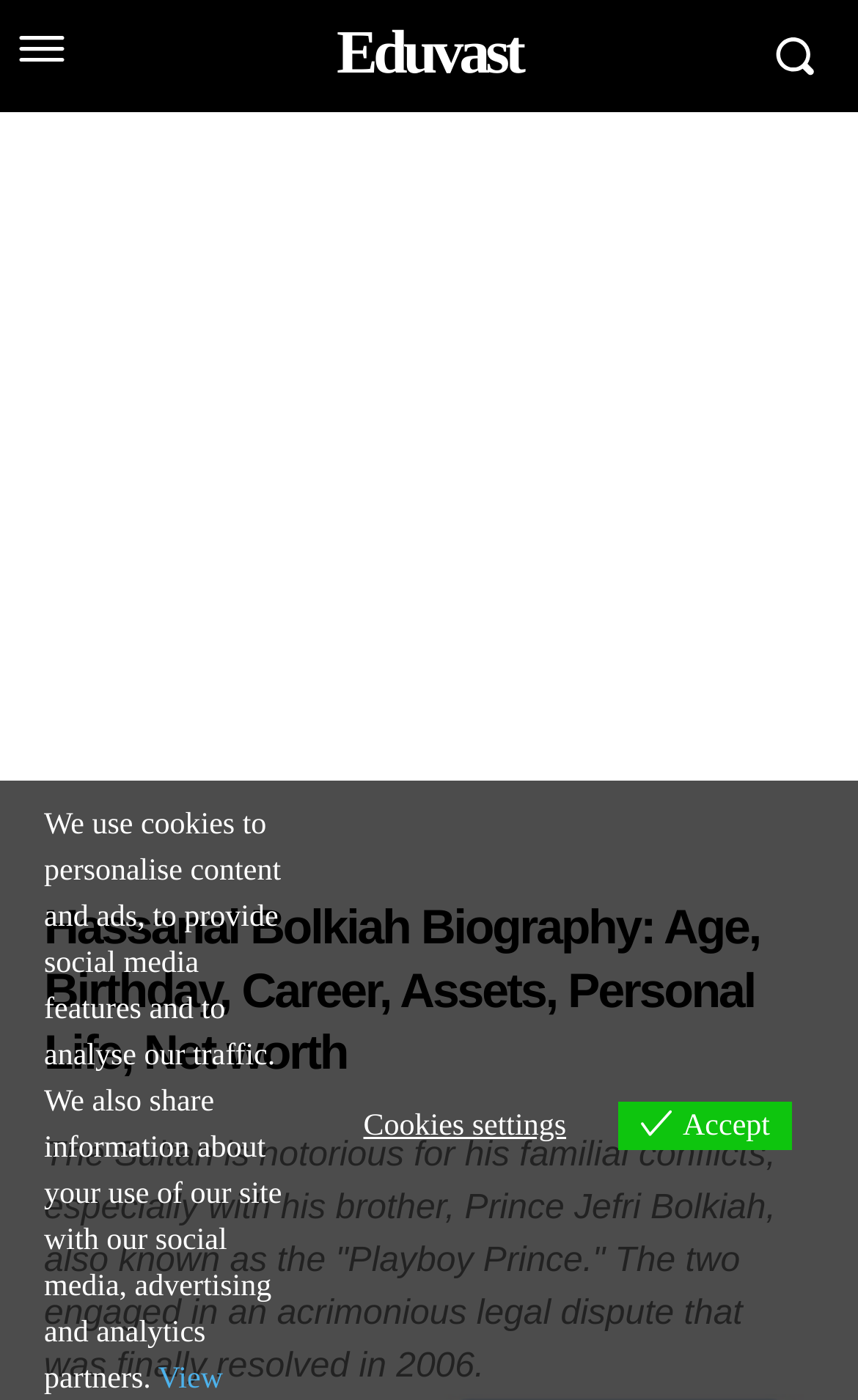Please determine the primary heading and provide its text.

Hassanal Bolkiah Biography: Age, Birthday, Career, Assets, Personal Life, Net worth